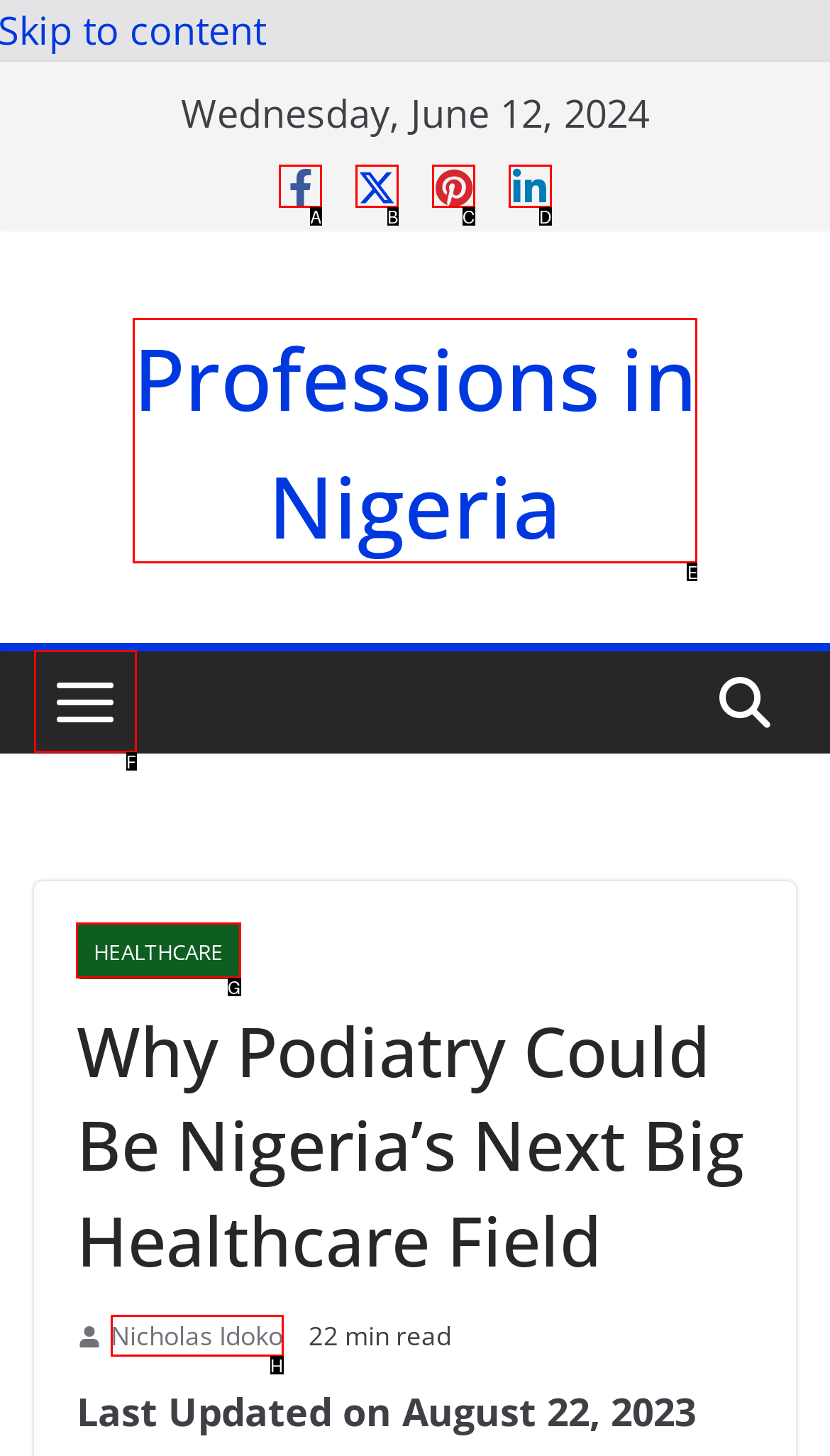Choose the HTML element that should be clicked to achieve this task: View HEALTHCARE
Respond with the letter of the correct choice.

G